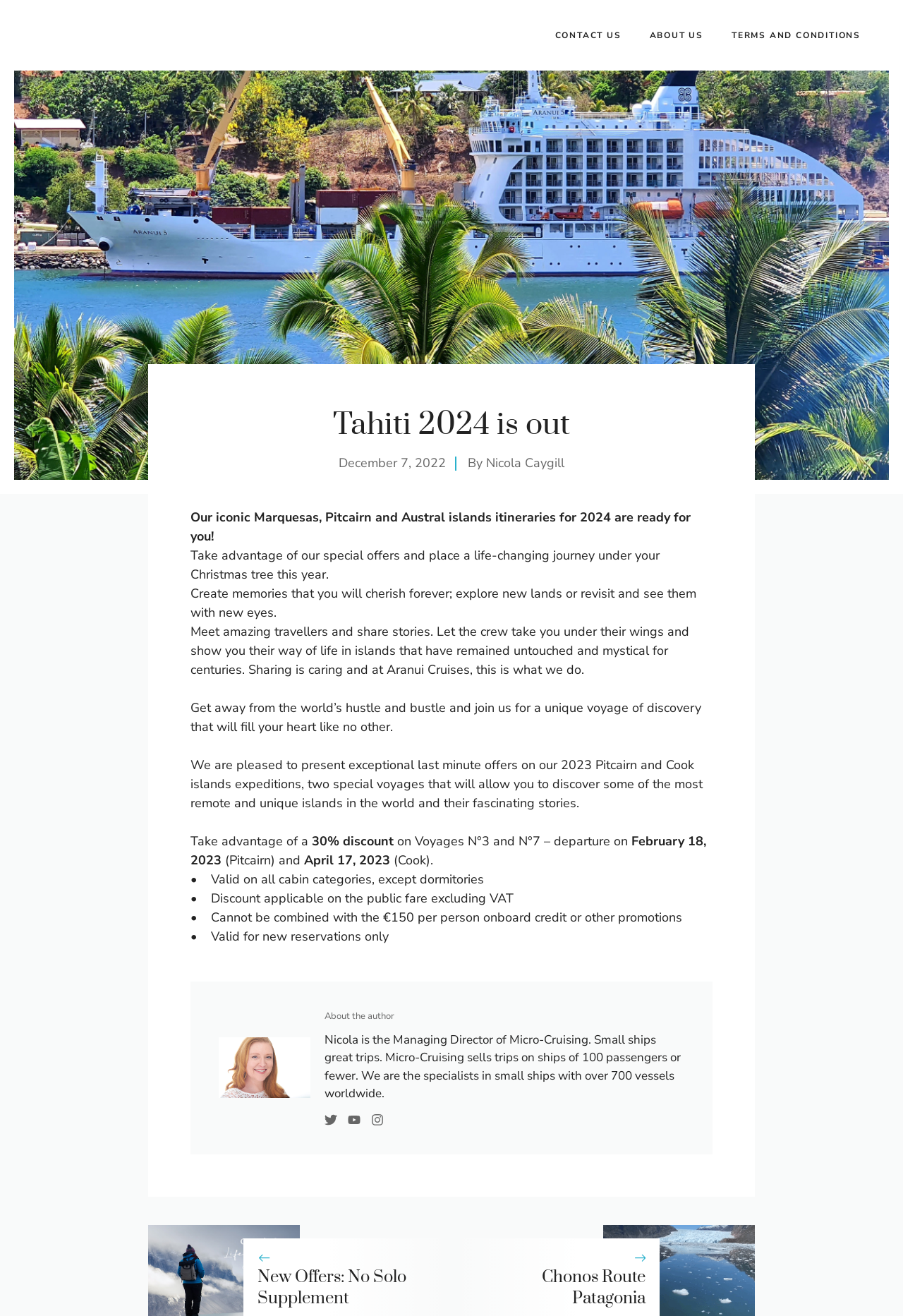What is the theme of the image at the bottom of the article?
Answer with a single word or phrase, using the screenshot for reference.

Small ships